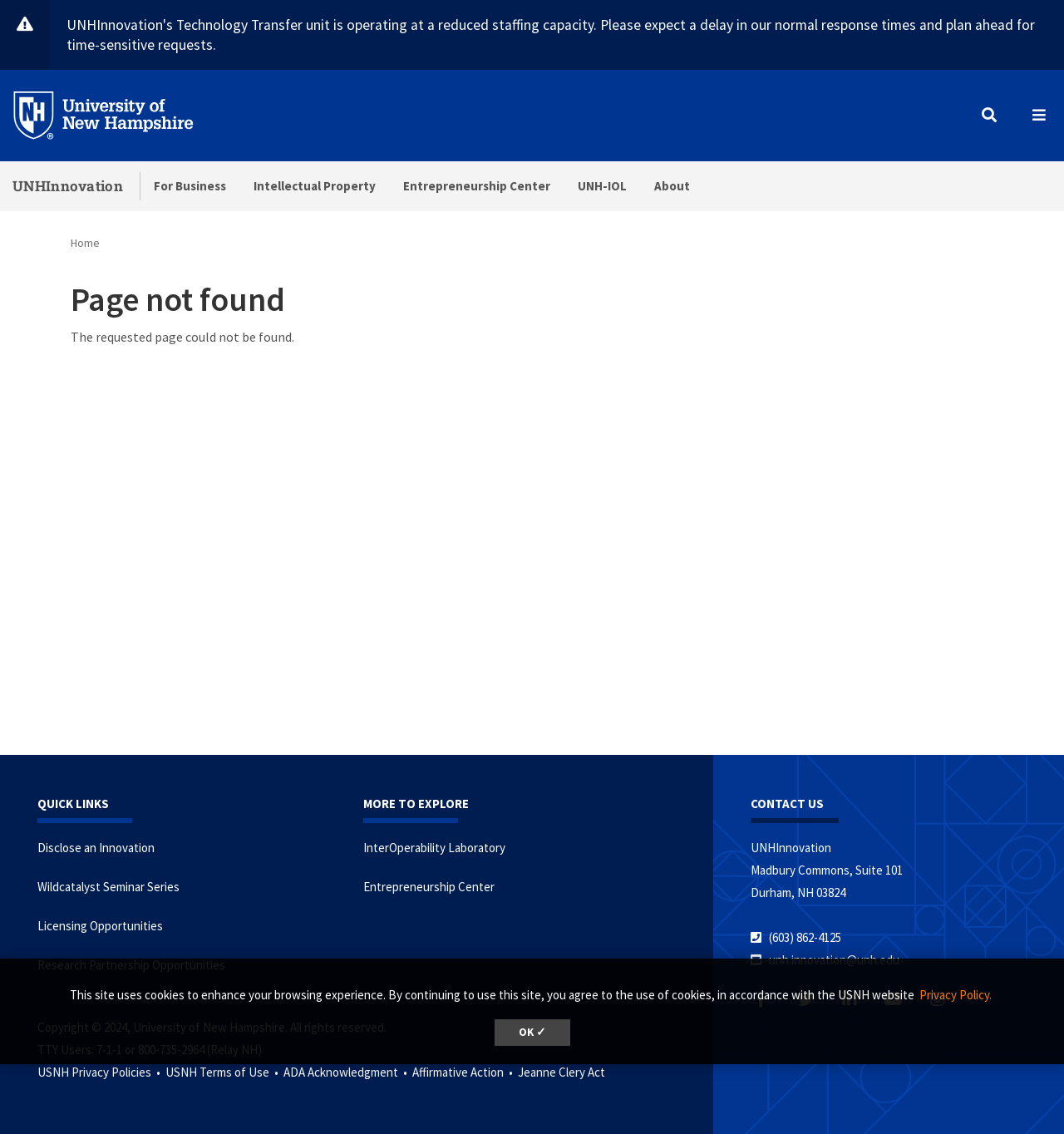Please identify the bounding box coordinates for the region that you need to click to follow this instruction: "Go to University of New Hampshire".

[0.012, 0.093, 0.207, 0.108]